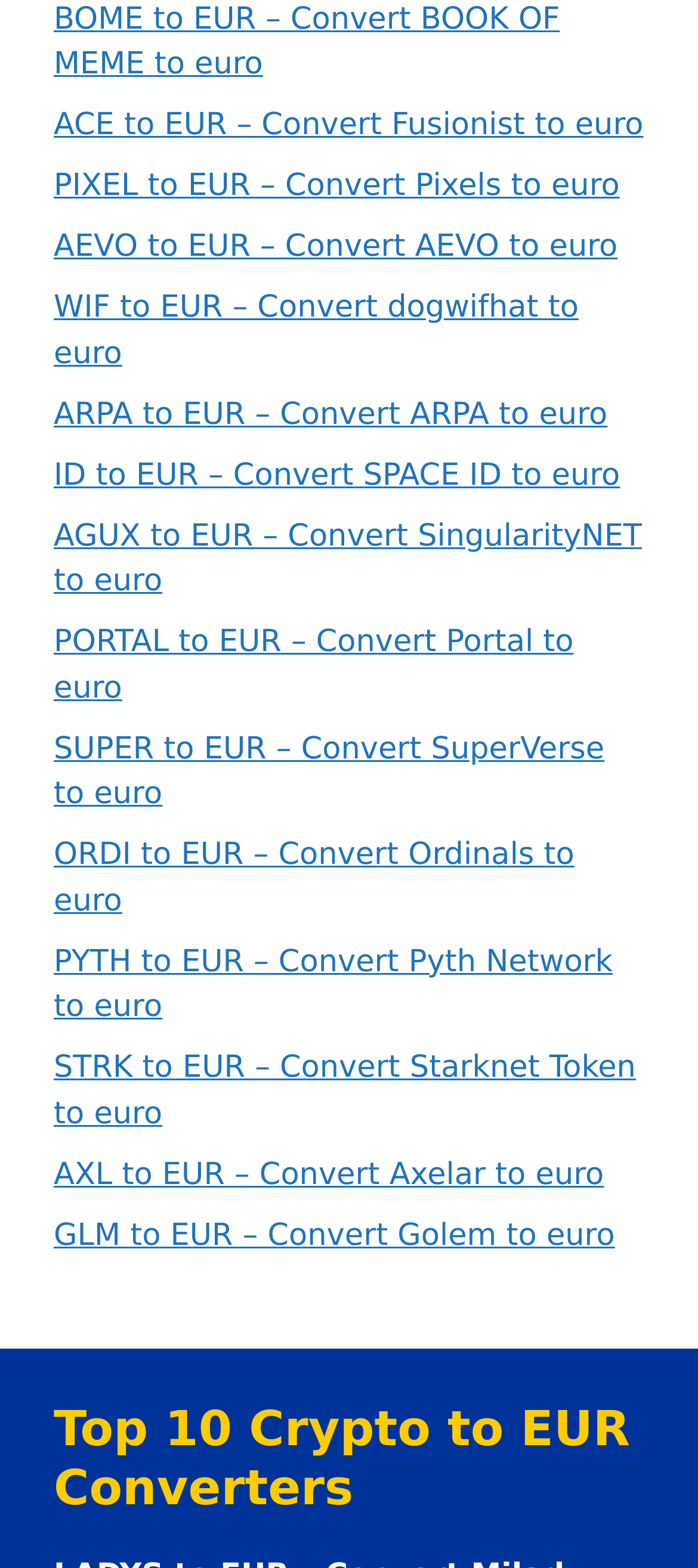Specify the bounding box coordinates of the element's area that should be clicked to execute the given instruction: "Convert SuperVerse to euro". The coordinates should be four float numbers between 0 and 1, i.e., [left, top, right, bottom].

[0.077, 0.466, 0.866, 0.518]